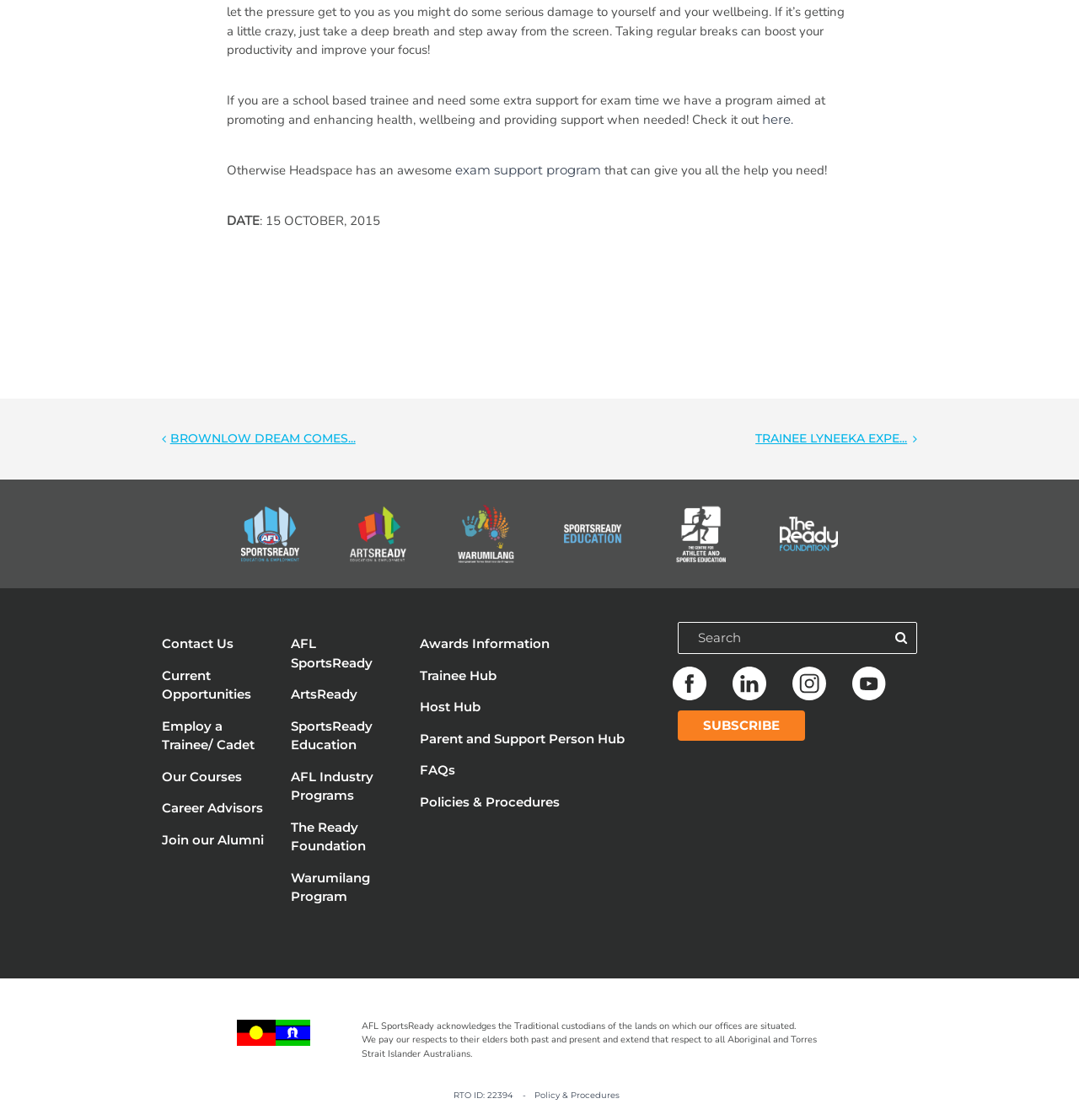Identify the bounding box coordinates for the UI element mentioned here: "Employ a Trainee/ Cadet". Provide the coordinates as four float values between 0 and 1, i.e., [left, top, right, bottom].

[0.15, 0.641, 0.236, 0.672]